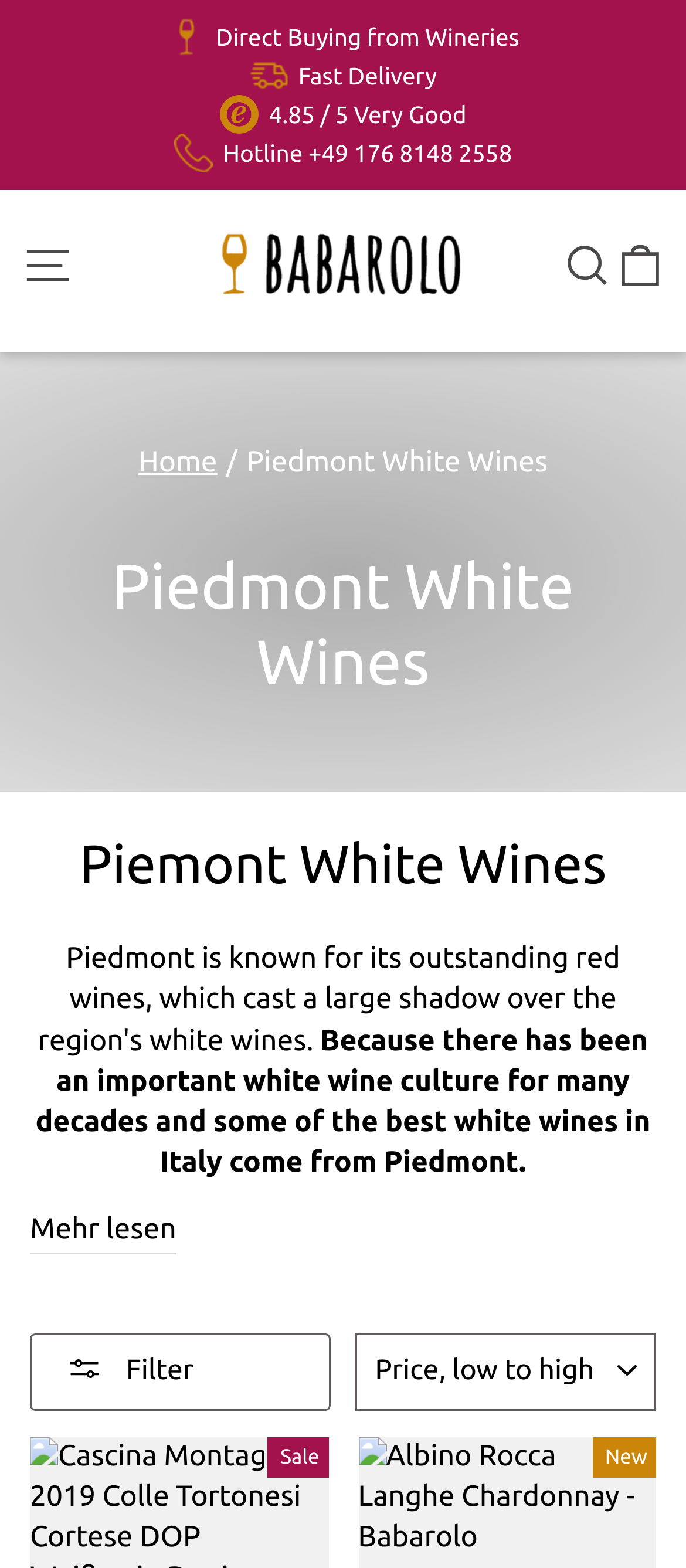Show me the bounding box coordinates of the clickable region to achieve the task as per the instruction: "Filter".

[0.044, 0.85, 0.482, 0.899]